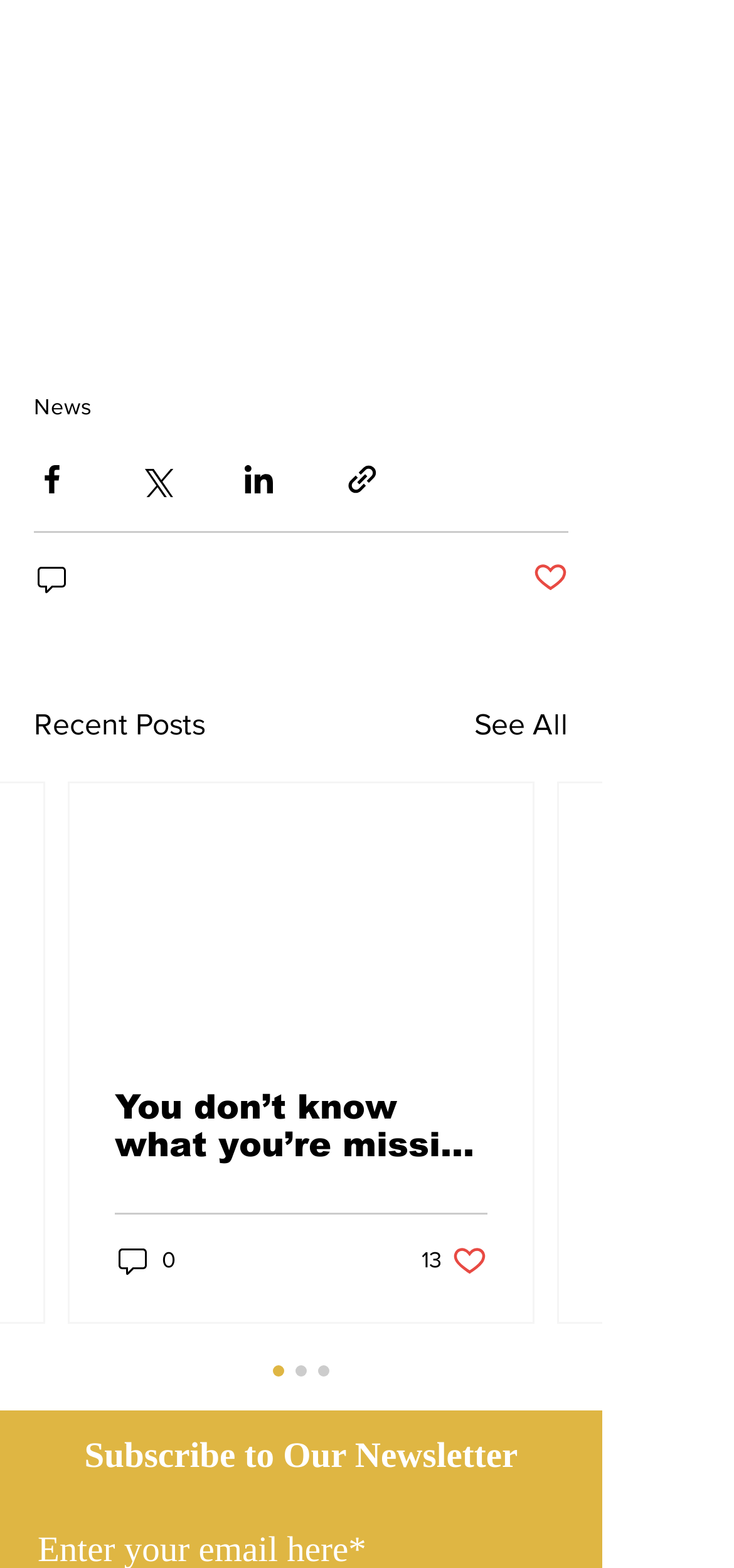For the given element description aria-label="Share via LinkedIn", determine the bounding box coordinates of the UI element. The coordinates should follow the format (top-left x, top-left y, bottom-right x, bottom-right y) and be within the range of 0 to 1.

[0.328, 0.336, 0.377, 0.359]